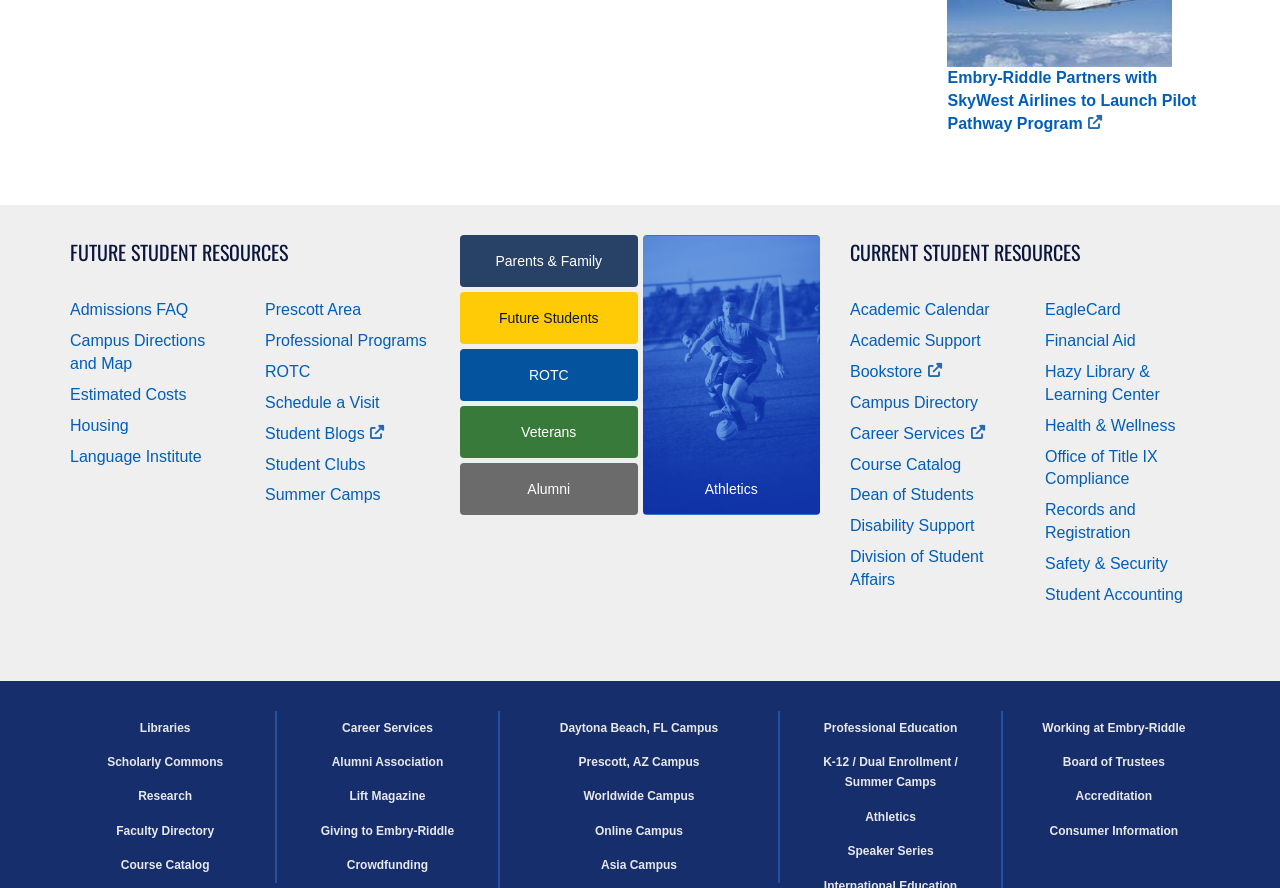Determine the coordinates of the bounding box that should be clicked to complete the instruction: "Check out ROTC". The coordinates should be represented by four float numbers between 0 and 1: [left, top, right, bottom].

[0.207, 0.409, 0.242, 0.428]